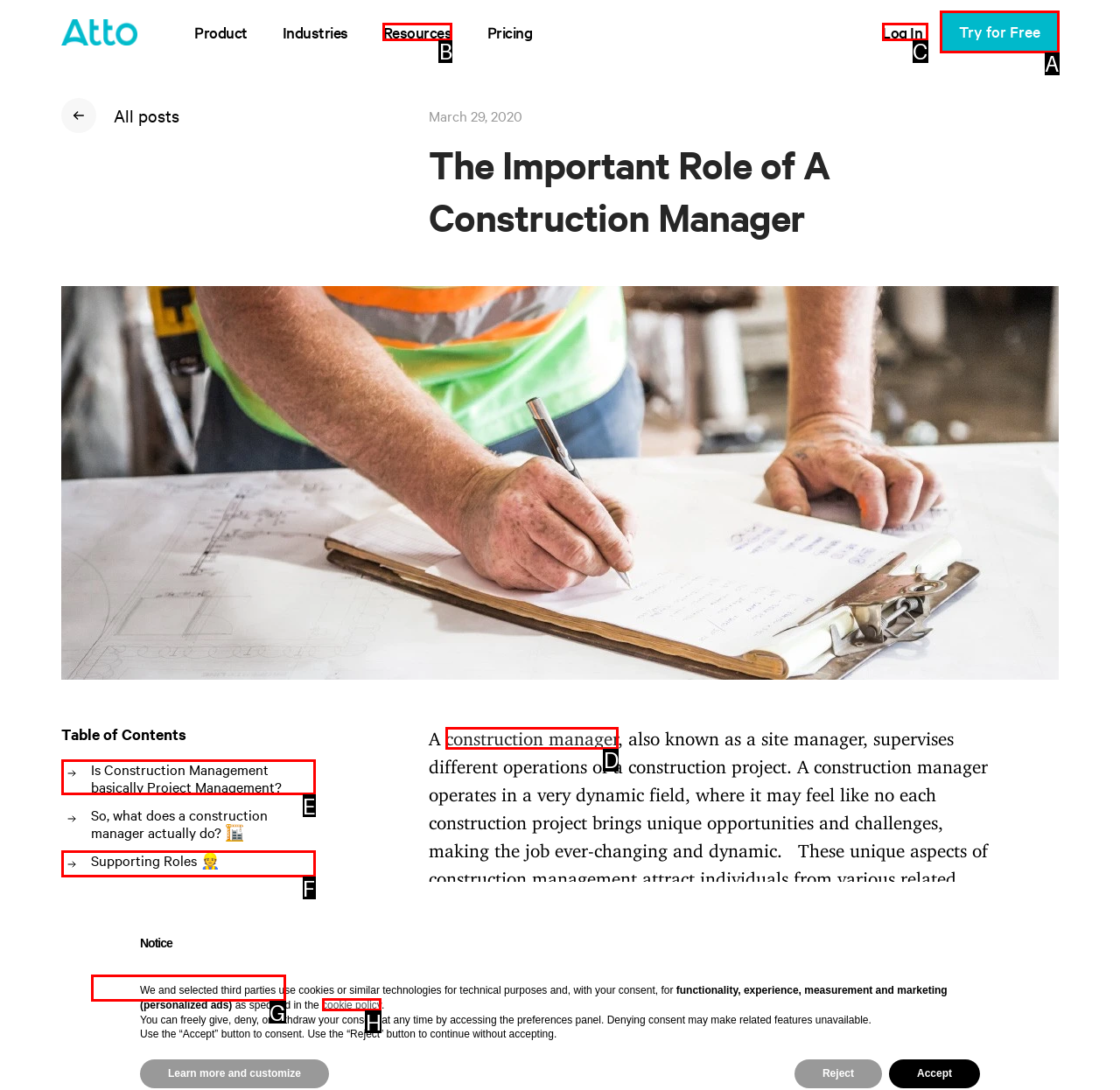Determine which HTML element should be clicked for this task: Submit your comment
Provide the option's letter from the available choices.

None